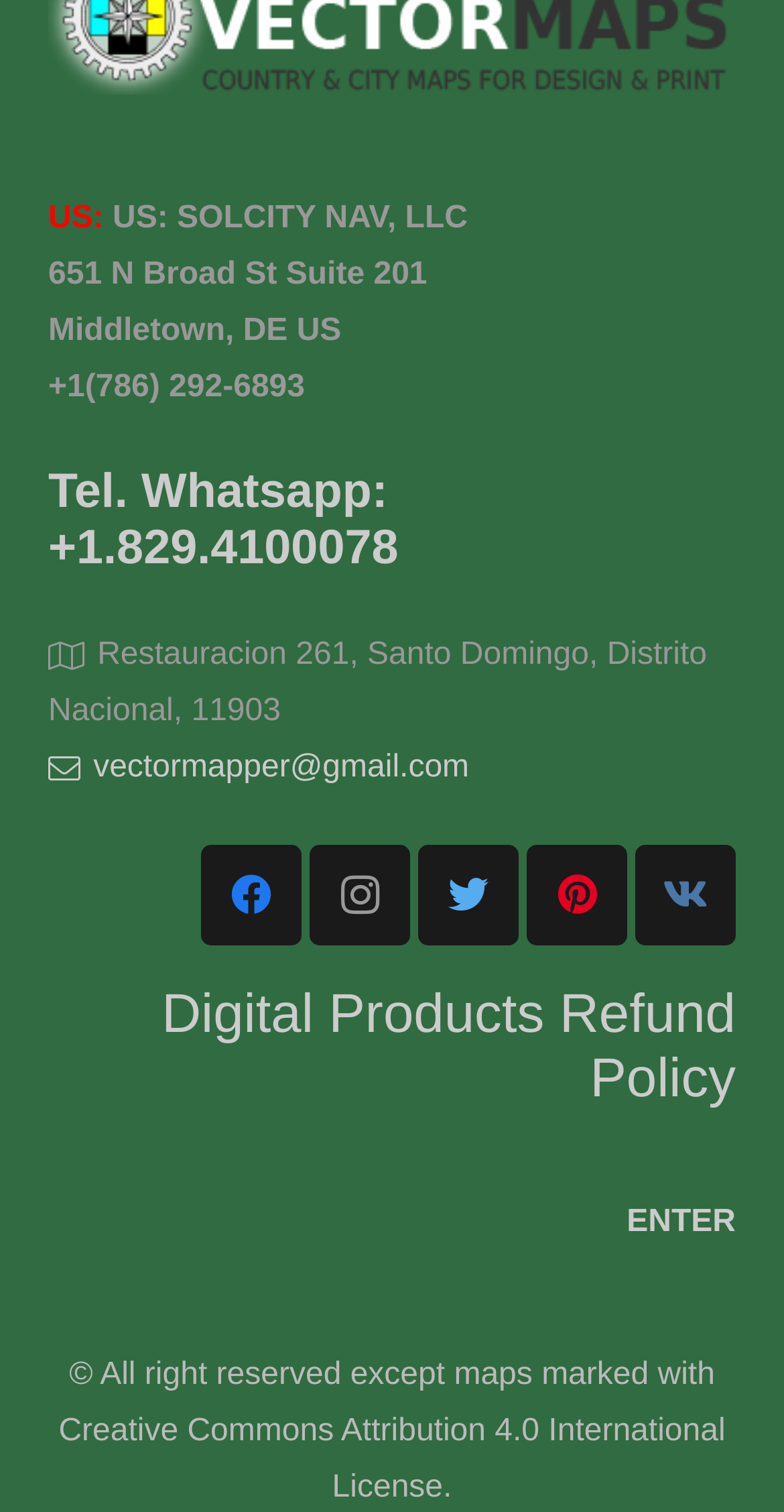Determine the bounding box coordinates of the clickable region to follow the instruction: "Send an email to vectormapper".

[0.062, 0.496, 0.598, 0.519]